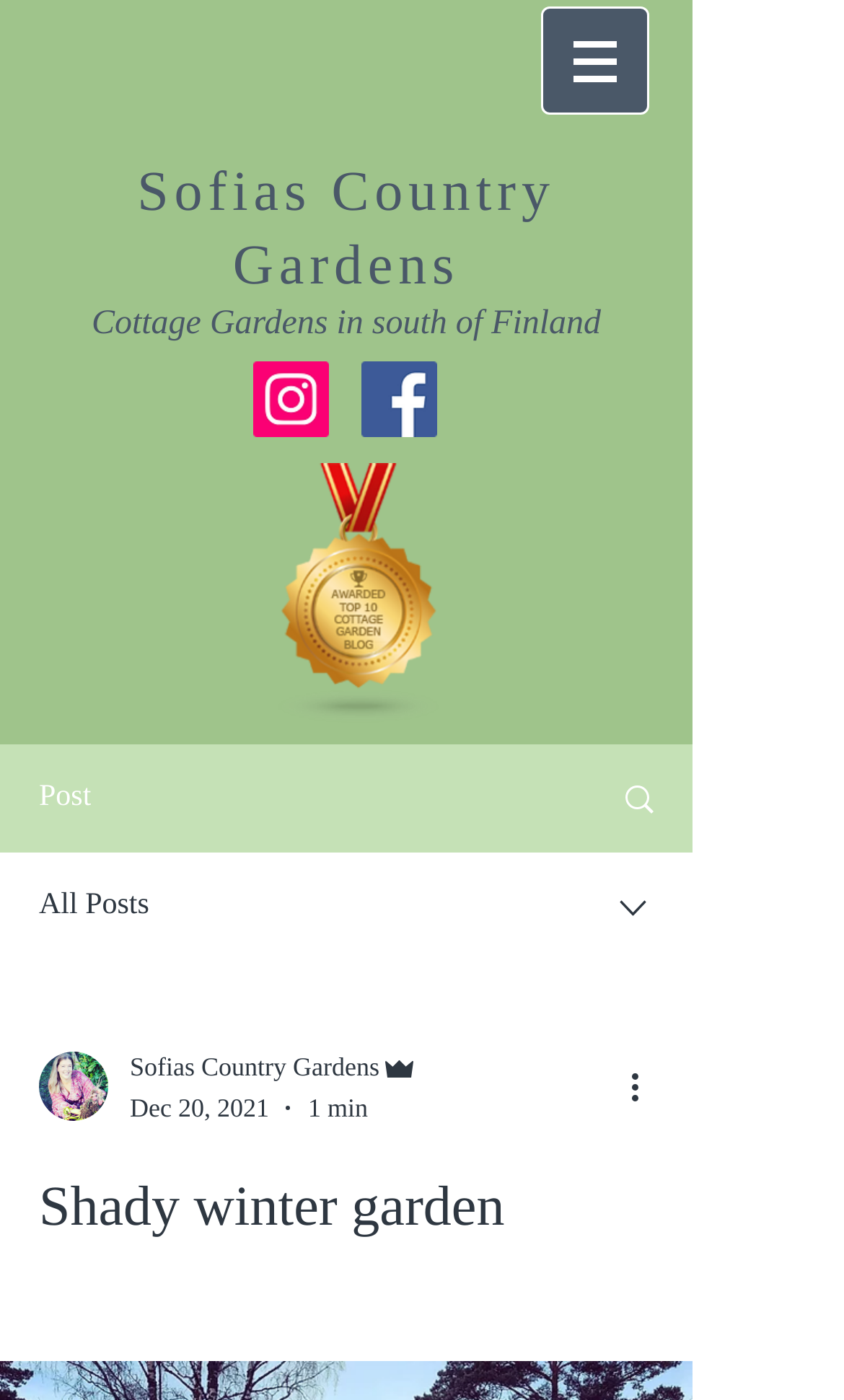What is the topic of the current post?
Answer briefly with a single word or phrase based on the image.

Shady winter garden